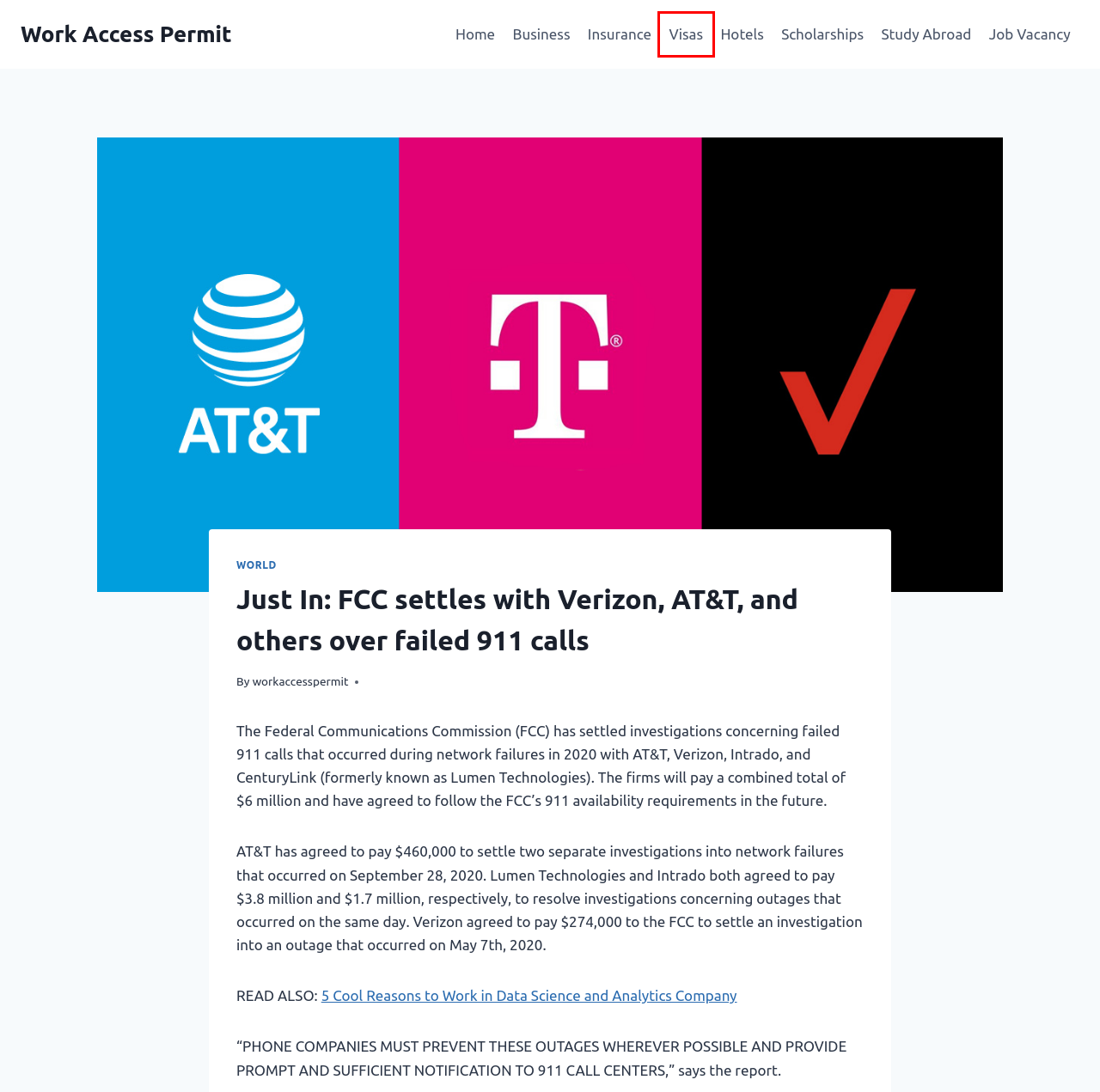Look at the screenshot of a webpage, where a red bounding box highlights an element. Select the best description that matches the new webpage after clicking the highlighted element. Here are the candidates:
A. Visas – Work Access Permit
B. Work Access Permit – Your Dream Job is Waiting
C. Business – Work Access Permit
D. Scholarships – Work Access Permit
E. Job Vacancy – Work Access Permit
F. Study Abroad – Work Access Permit
G. World – Work Access Permit
H. Hotels – Work Access Permit

A